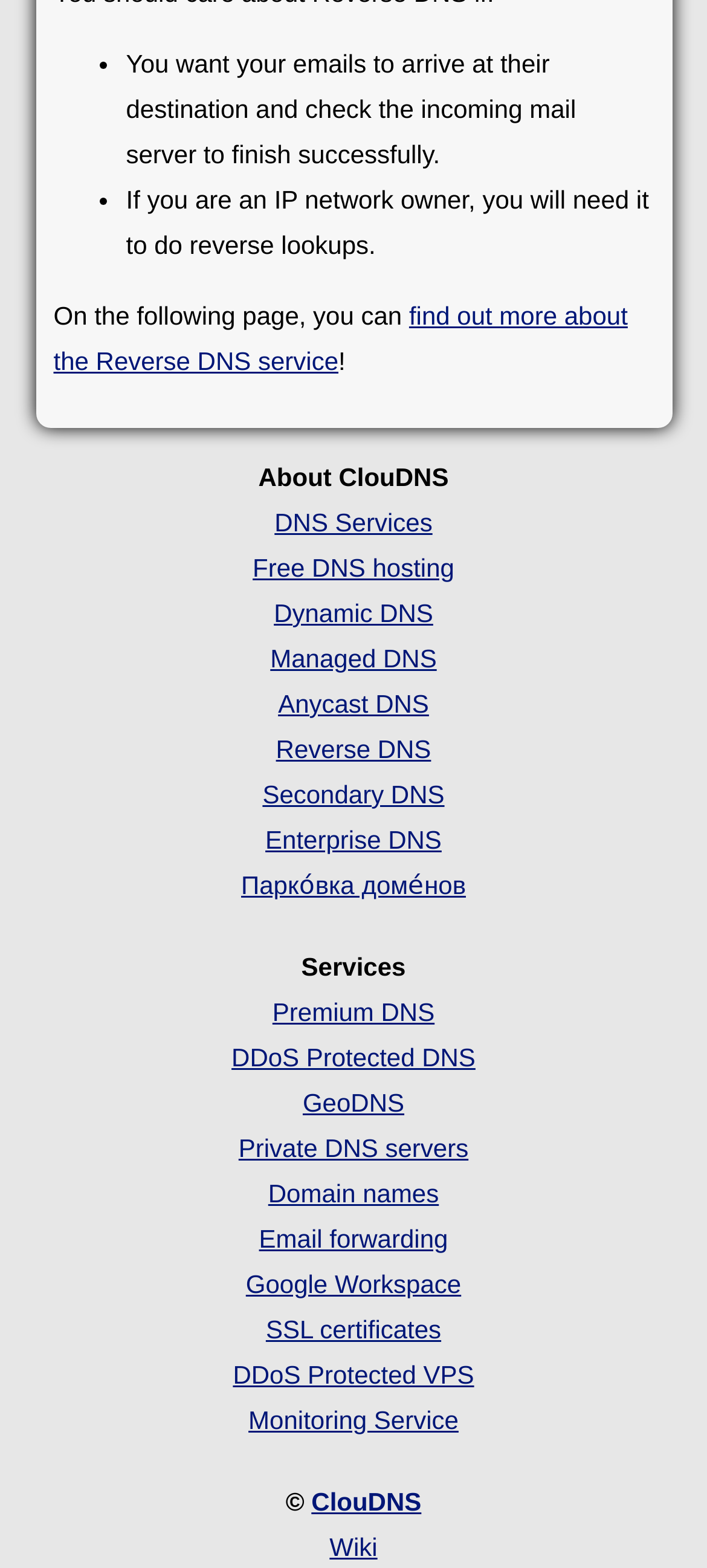Based on the element description Free DNS hosting, identify the bounding box of the UI element in the given webpage screenshot. The coordinates should be in the format (top-left x, top-left y, bottom-right x, bottom-right y) and must be between 0 and 1.

[0.357, 0.353, 0.643, 0.371]